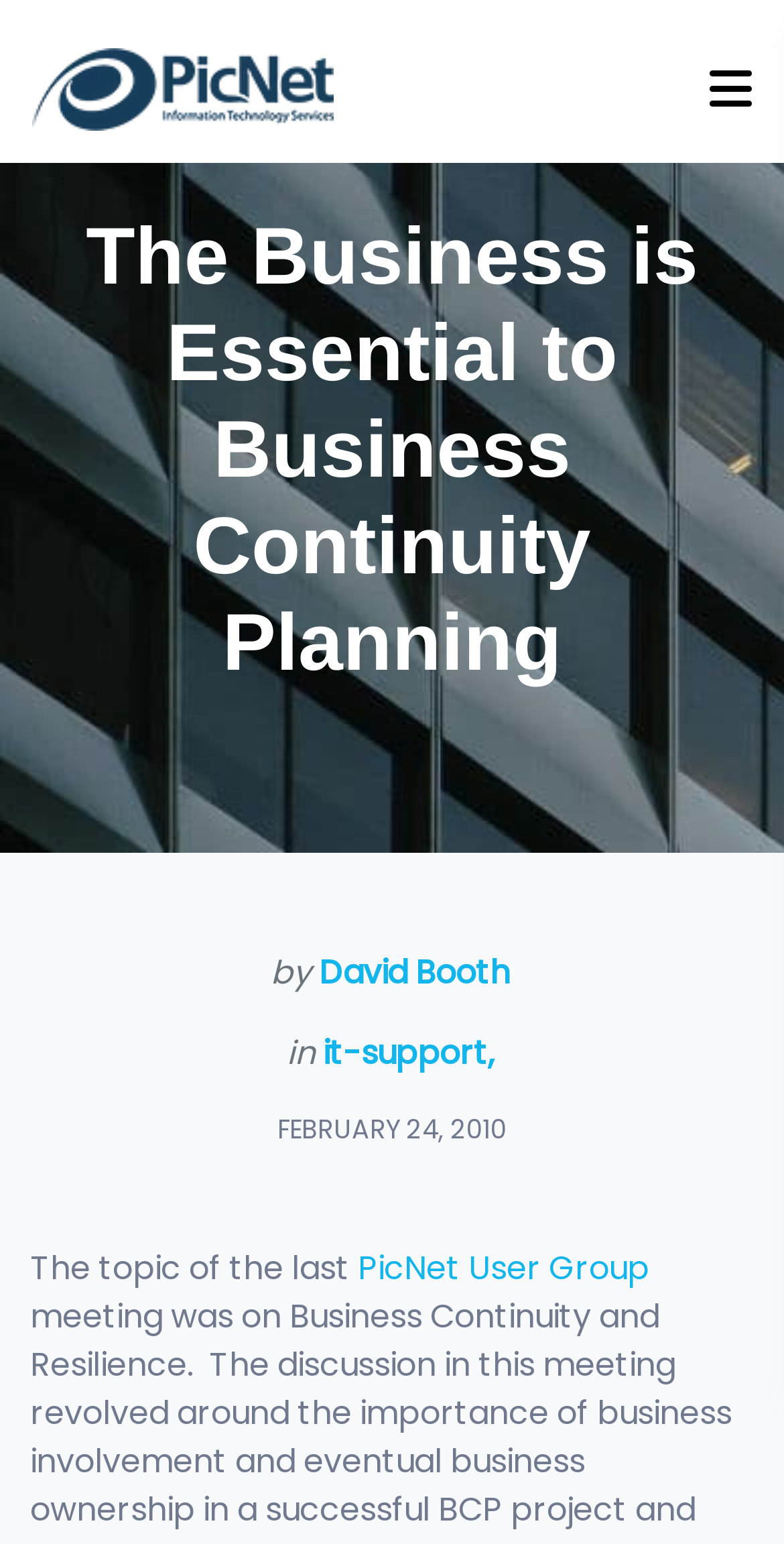What is the topic of the last PicNet User Group?
Using the visual information from the image, give a one-word or short-phrase answer.

The Business is Essential to Business Continuity Planning